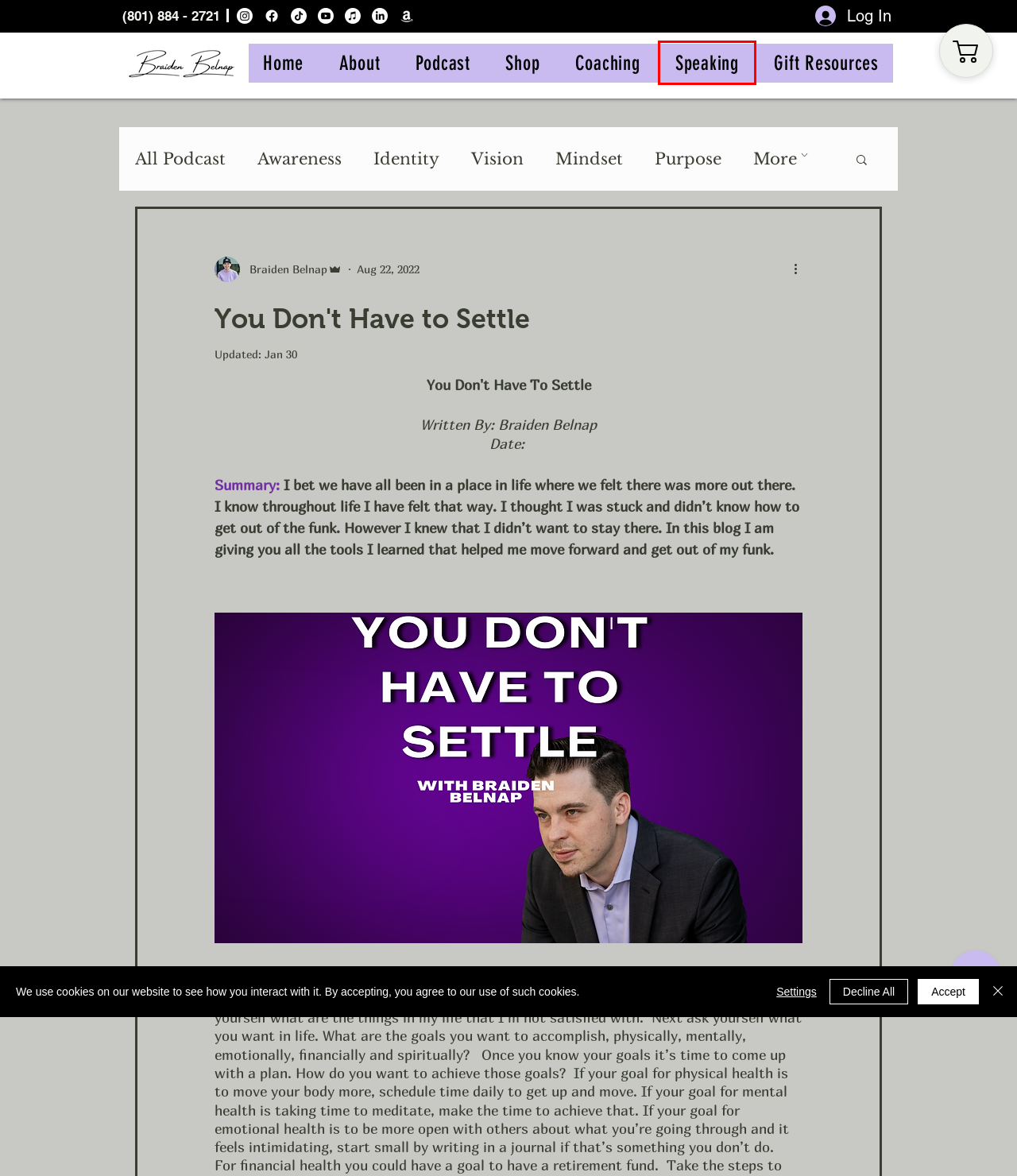Given a screenshot of a webpage with a red rectangle bounding box around a UI element, select the best matching webpage description for the new webpage that appears after clicking the highlighted element. The candidate descriptions are:
A. Vision
B. Mindset
C. Awareness
D. Coaching | Braiden Belnap
E. About | Braiden Belnap
F. Speaking | Braiden Belnap
G. Identity
H. Shop | Braiden Belnap

F